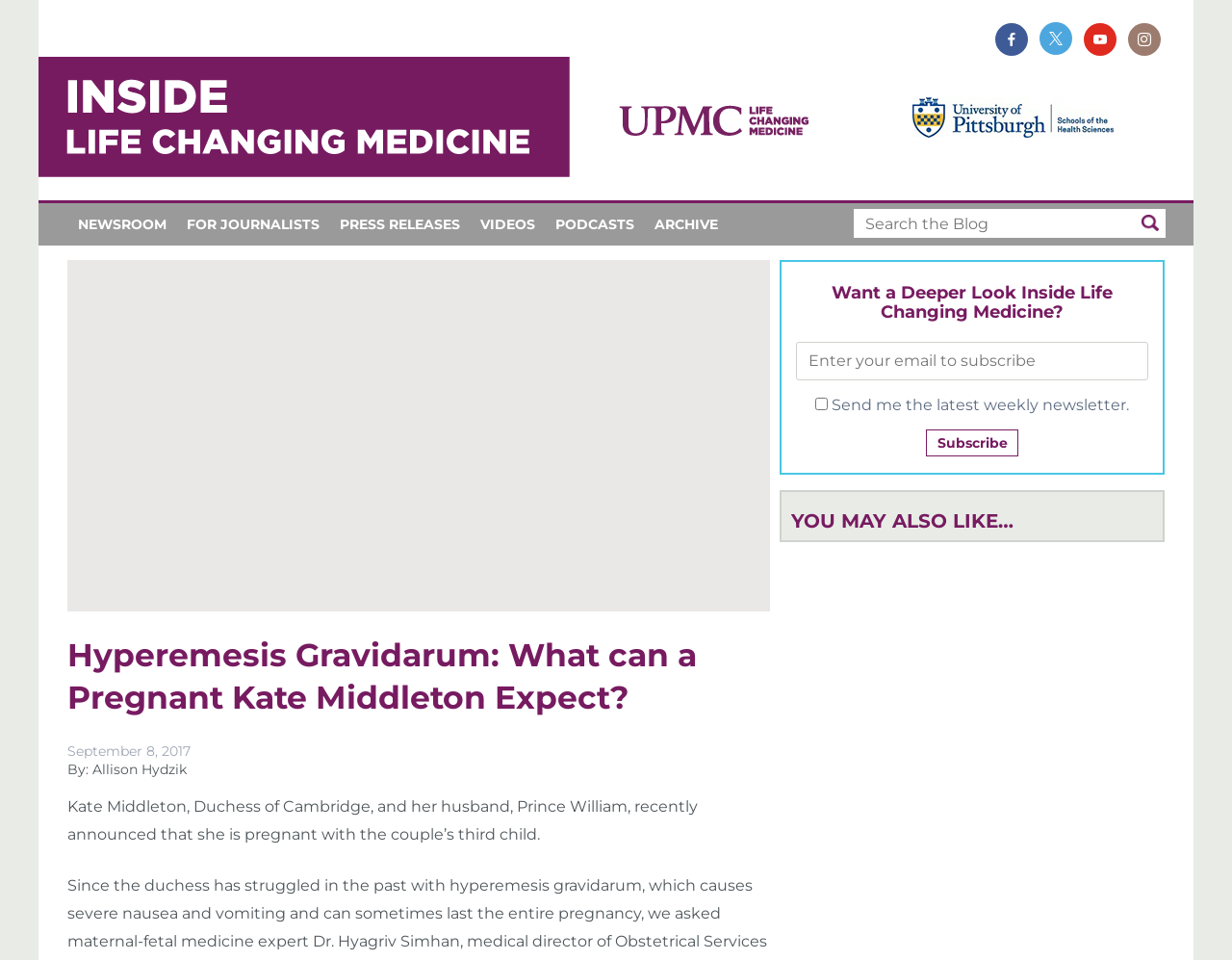What is the date of the blog post?
Provide an in-depth and detailed explanation in response to the question.

I determined the date of the blog post by looking at the time element which contains the StaticText 'September 8, 2017'.